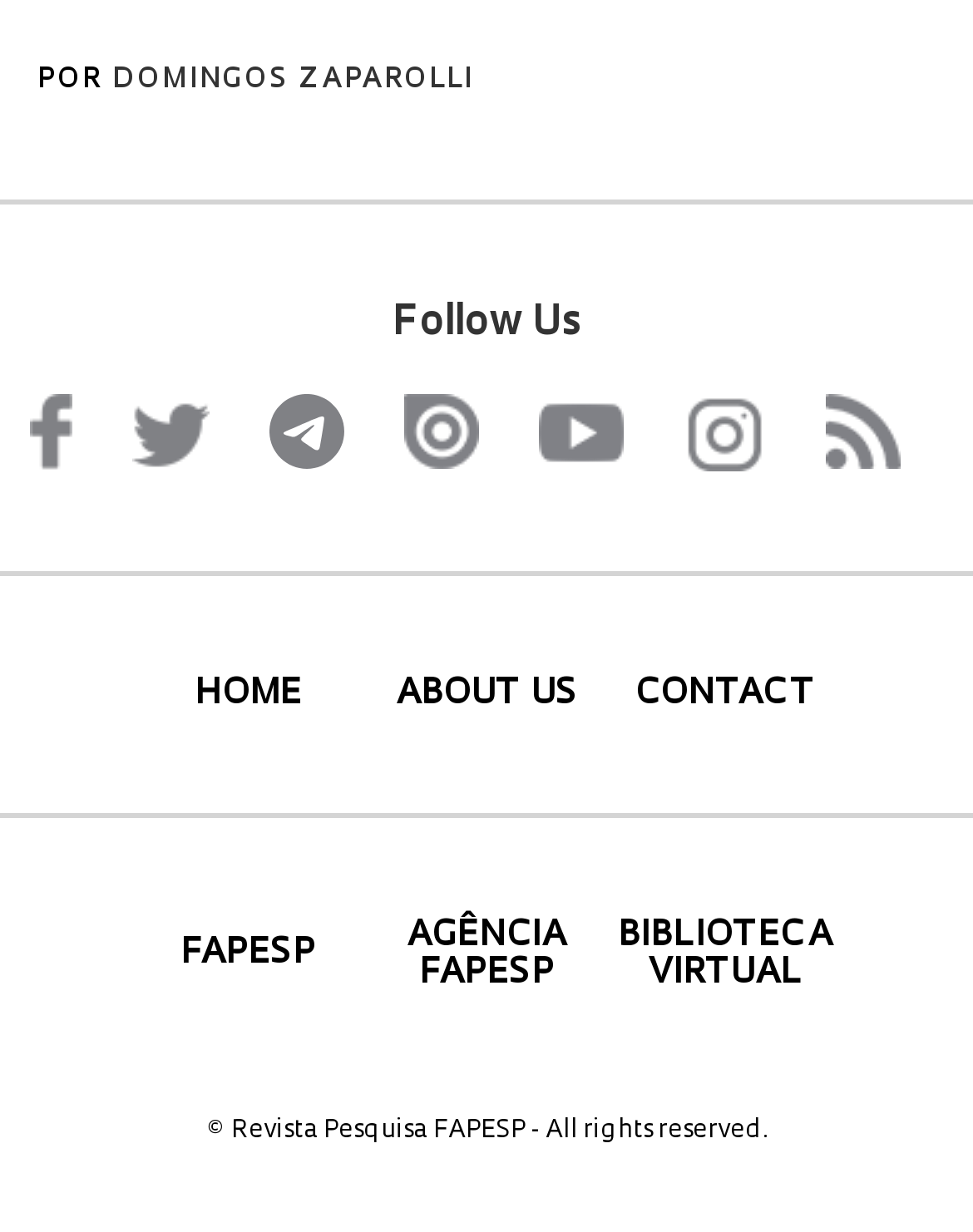Locate the bounding box coordinates of the region to be clicked to comply with the following instruction: "Follow us on Facebook". The coordinates must be four float numbers between 0 and 1, in the form [left, top, right, bottom].

[0.031, 0.32, 0.074, 0.383]